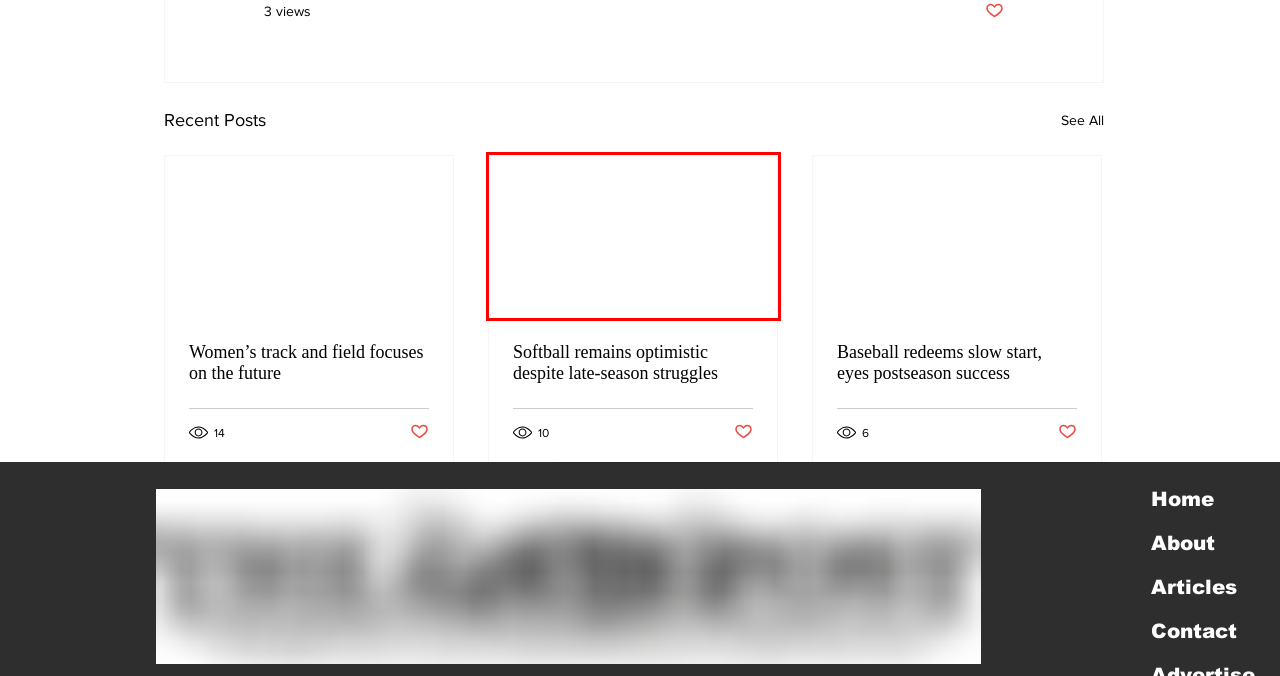Review the screenshot of a webpage that includes a red bounding box. Choose the webpage description that best matches the new webpage displayed after clicking the element within the bounding box. Here are the candidates:
A. Opinions
B. Softball remains optimistic despite late-season struggles
C. Advertise | The Gatepost
D. Arts & Features
E. Women’s track and field focuses on the future
F. Photo & Design
G. Framingham State | The Gatepost
H. About | The Gatepost

B